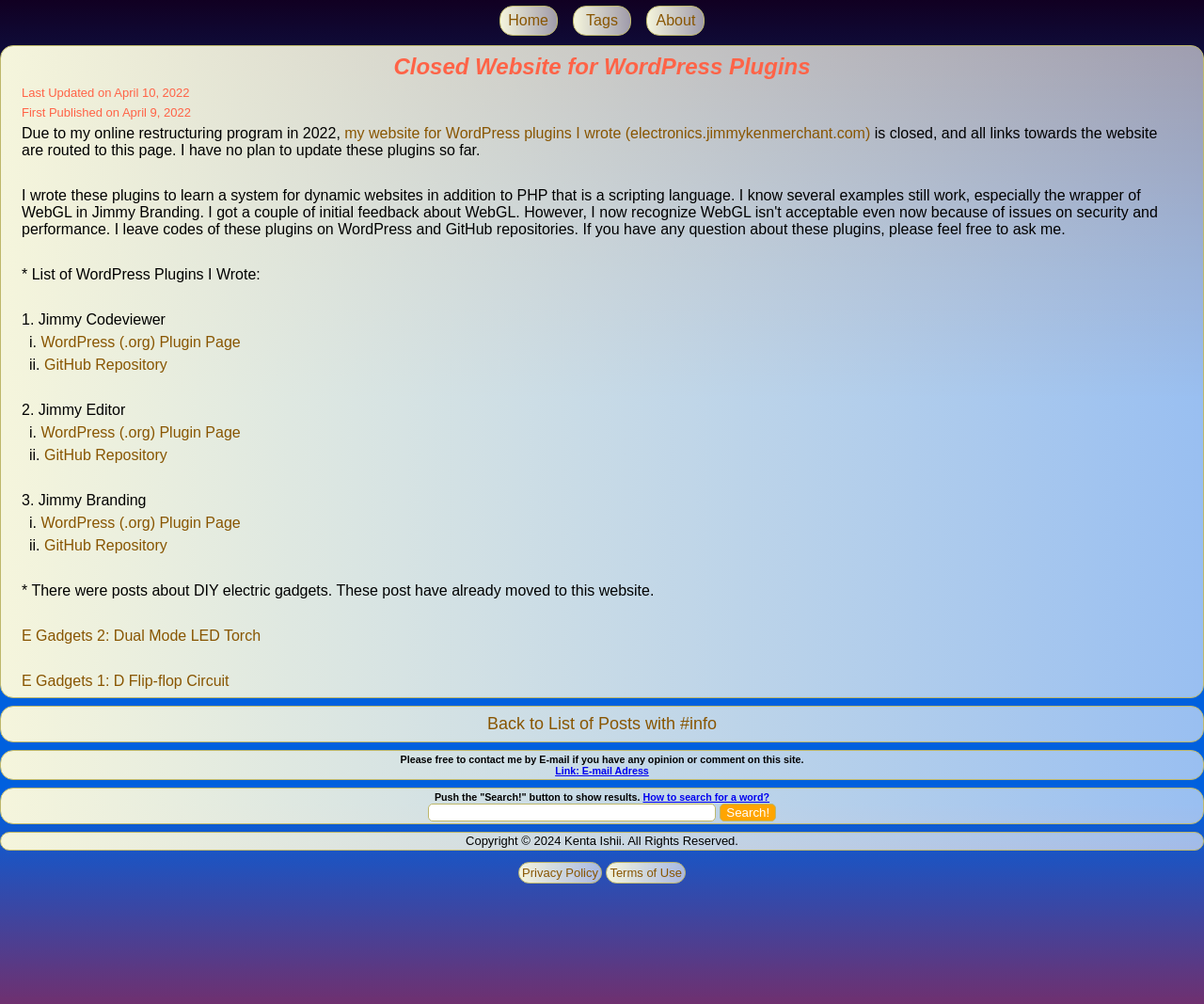Indicate the bounding box coordinates of the clickable region to achieve the following instruction: "Contact the author via email."

[0.461, 0.762, 0.539, 0.773]